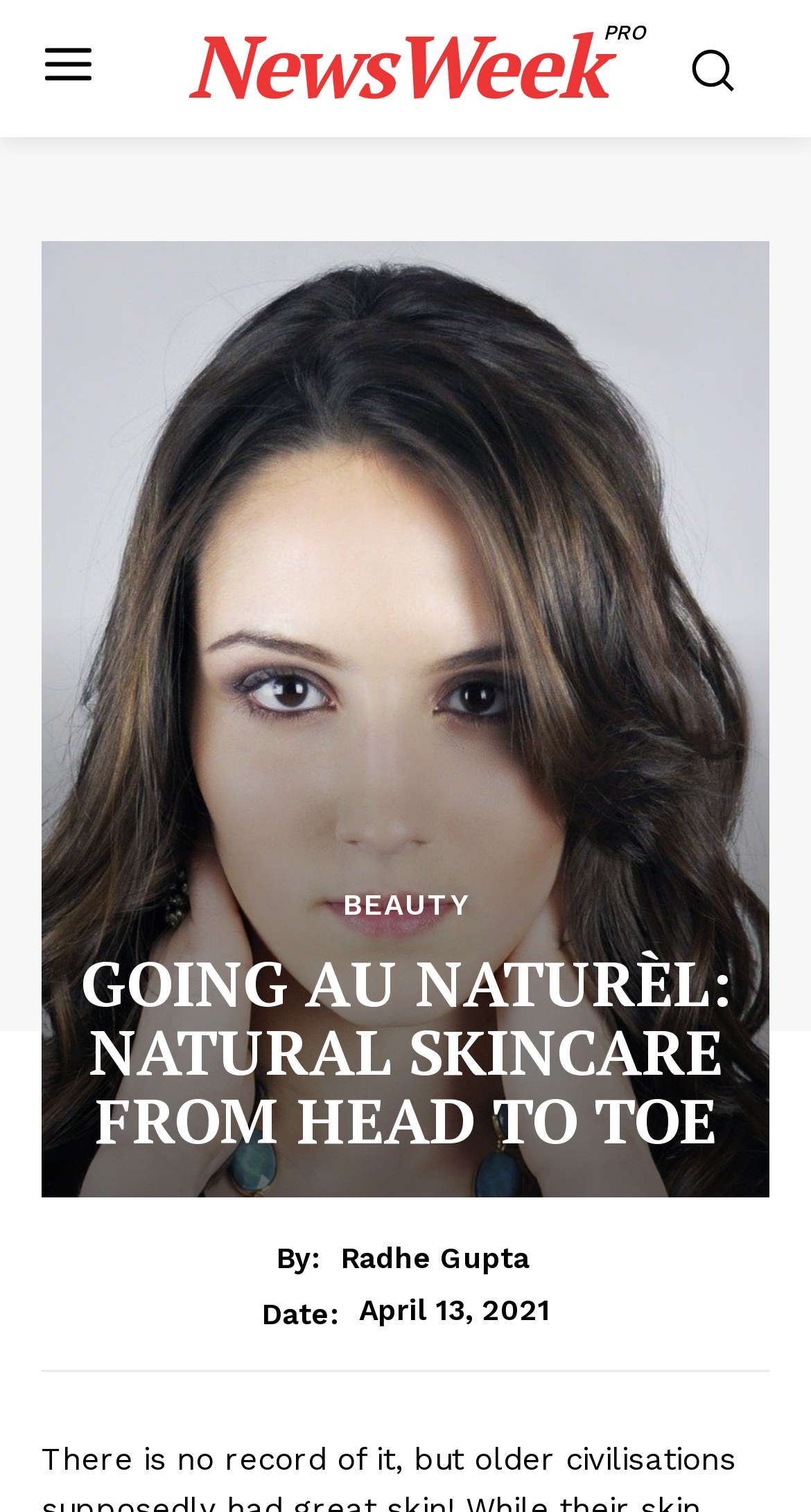Identify the bounding box coordinates for the UI element described by the following text: "NewsWeekPRO". Provide the coordinates as four float numbers between 0 and 1, in the format [left, top, right, bottom].

[0.212, 0.008, 0.814, 0.078]